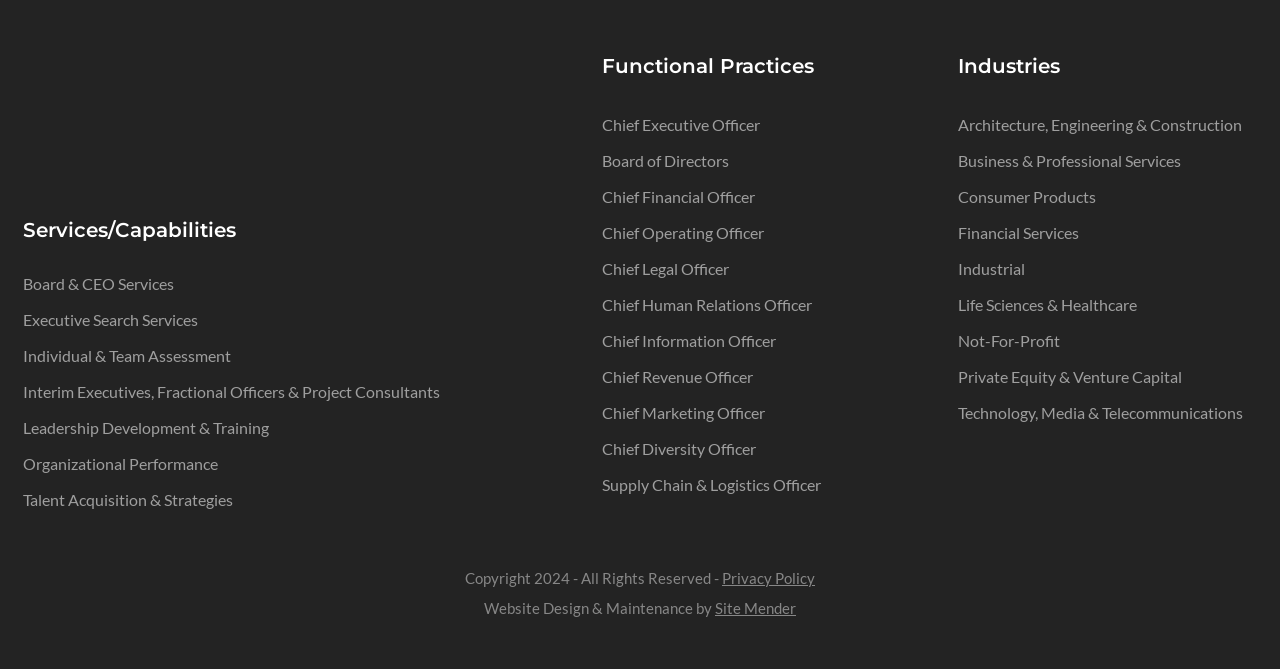Could you locate the bounding box coordinates for the section that should be clicked to accomplish this task: "Read Privacy Policy".

[0.564, 0.851, 0.637, 0.878]